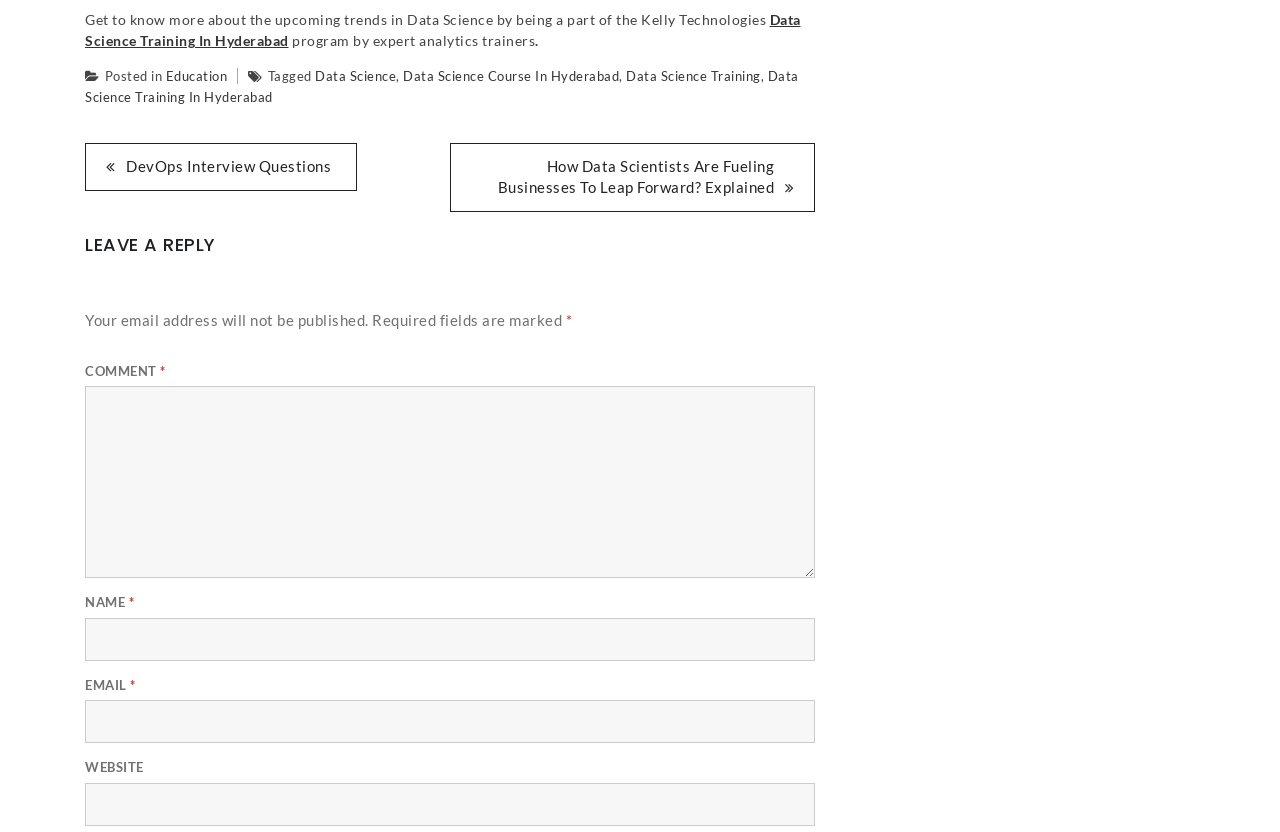What is the purpose of the comment section? Look at the image and give a one-word or short phrase answer.

To leave a reply